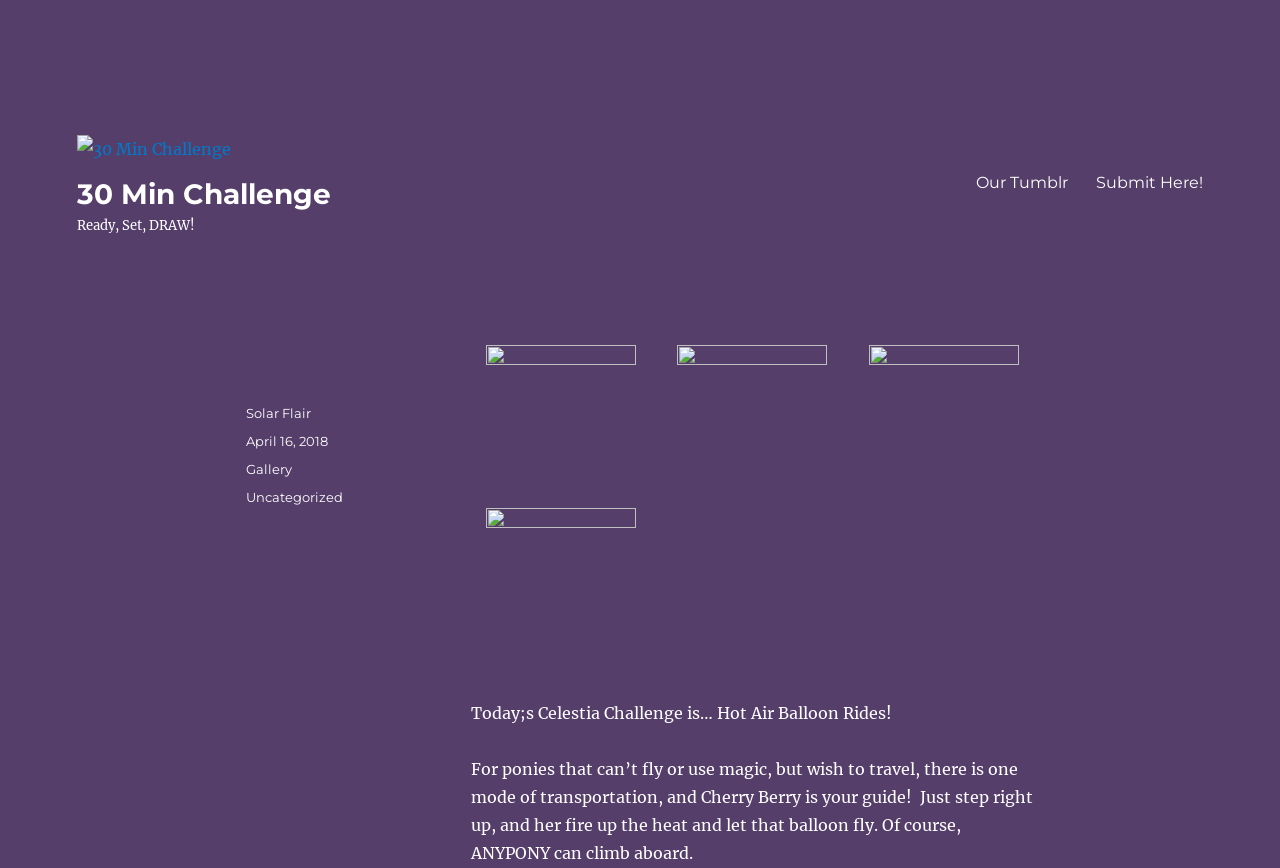Refer to the image and provide a thorough answer to this question:
What is the theme of today's challenge?

I inferred this from the StaticText element with the text 'Today;s Celestia Challenge is… Hot Air Balloon Rides!' which suggests that the theme of the challenge is related to hot air balloon rides.